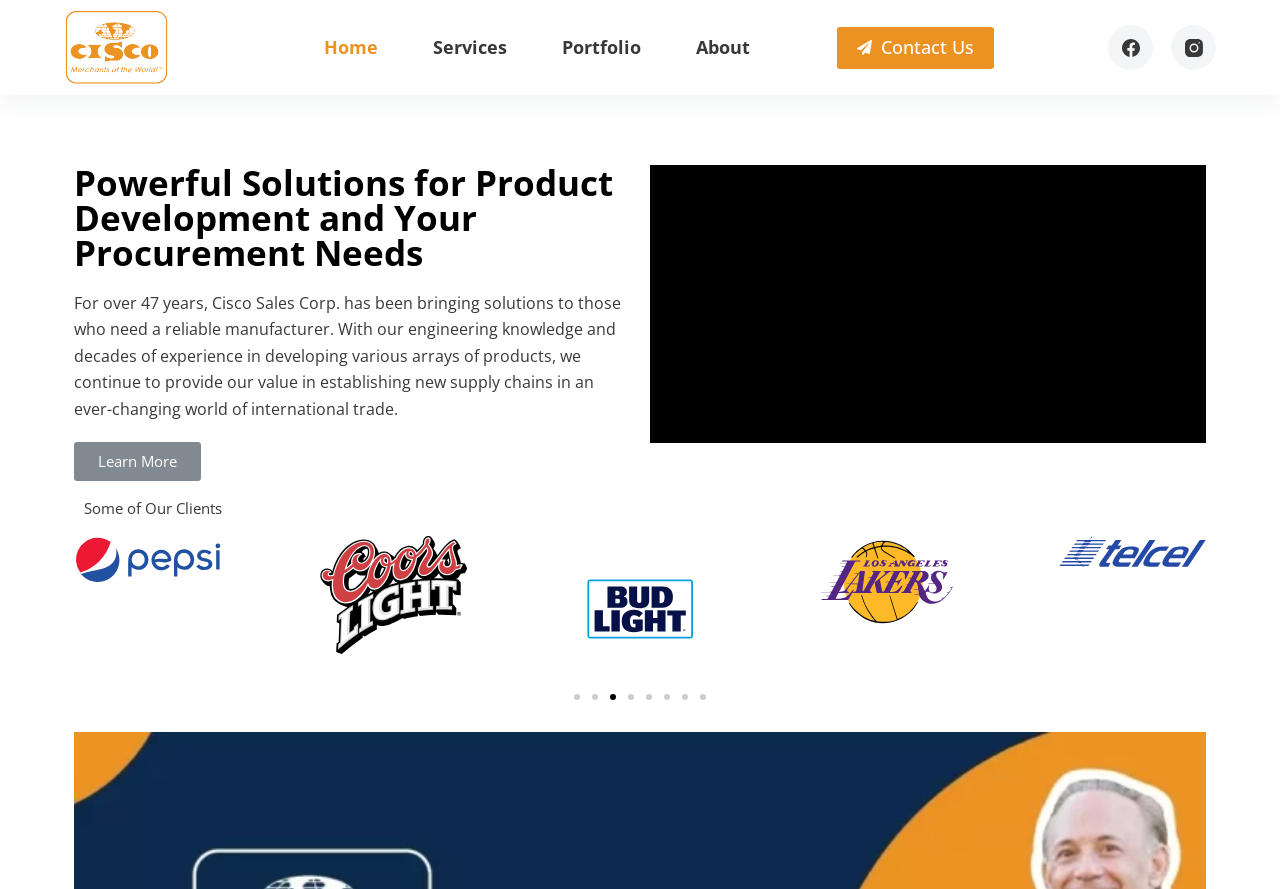How many client logos are displayed?
Please give a well-detailed answer to the question.

The number of client logos is obtained by counting the figure elements which contain images of client logos, such as Pepsi, Coors Light, Bud Light, Los Angeles Lakers, and Telcel. There are 5 such figure elements.